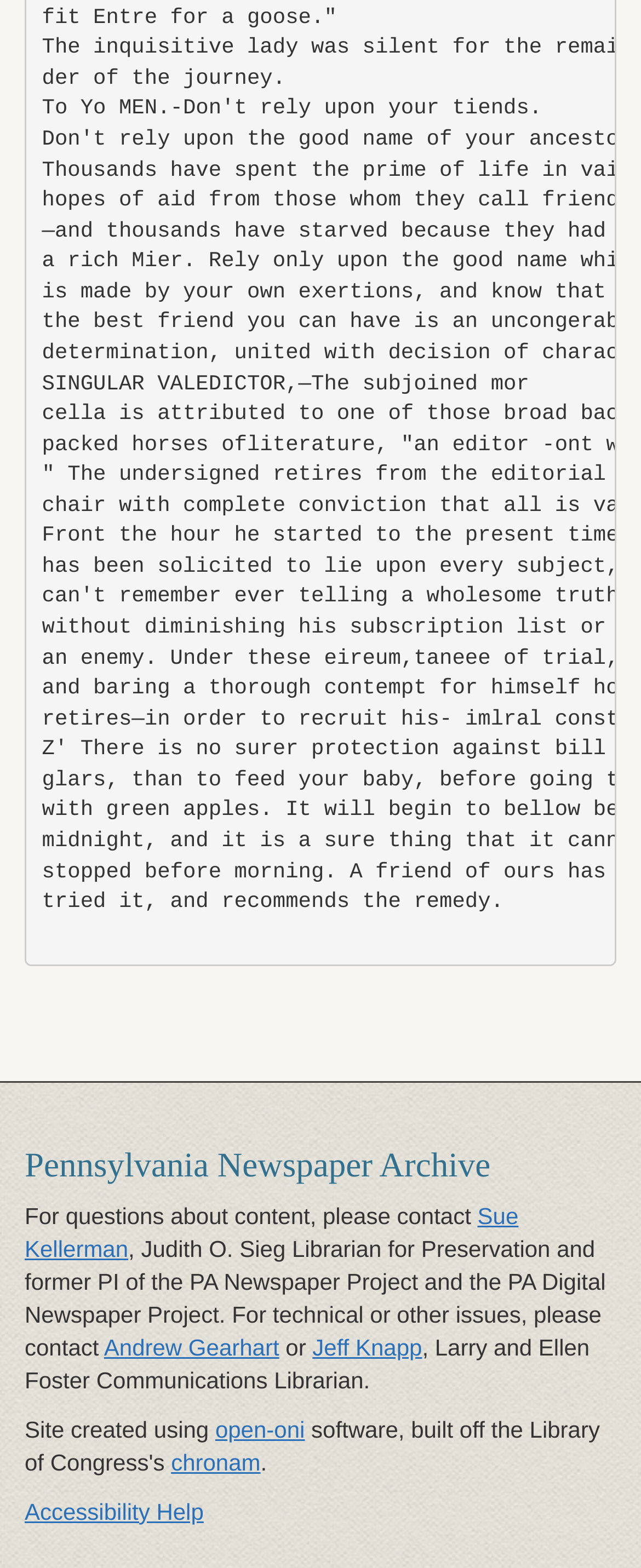Answer the following query with a single word or phrase:
How many contact persons are listed for technical issues?

2